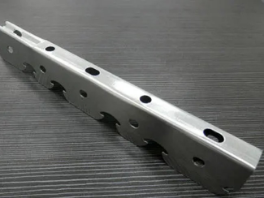What is the purpose of the holes?
Using the image as a reference, answer the question with a short word or phrase.

Versatile installation